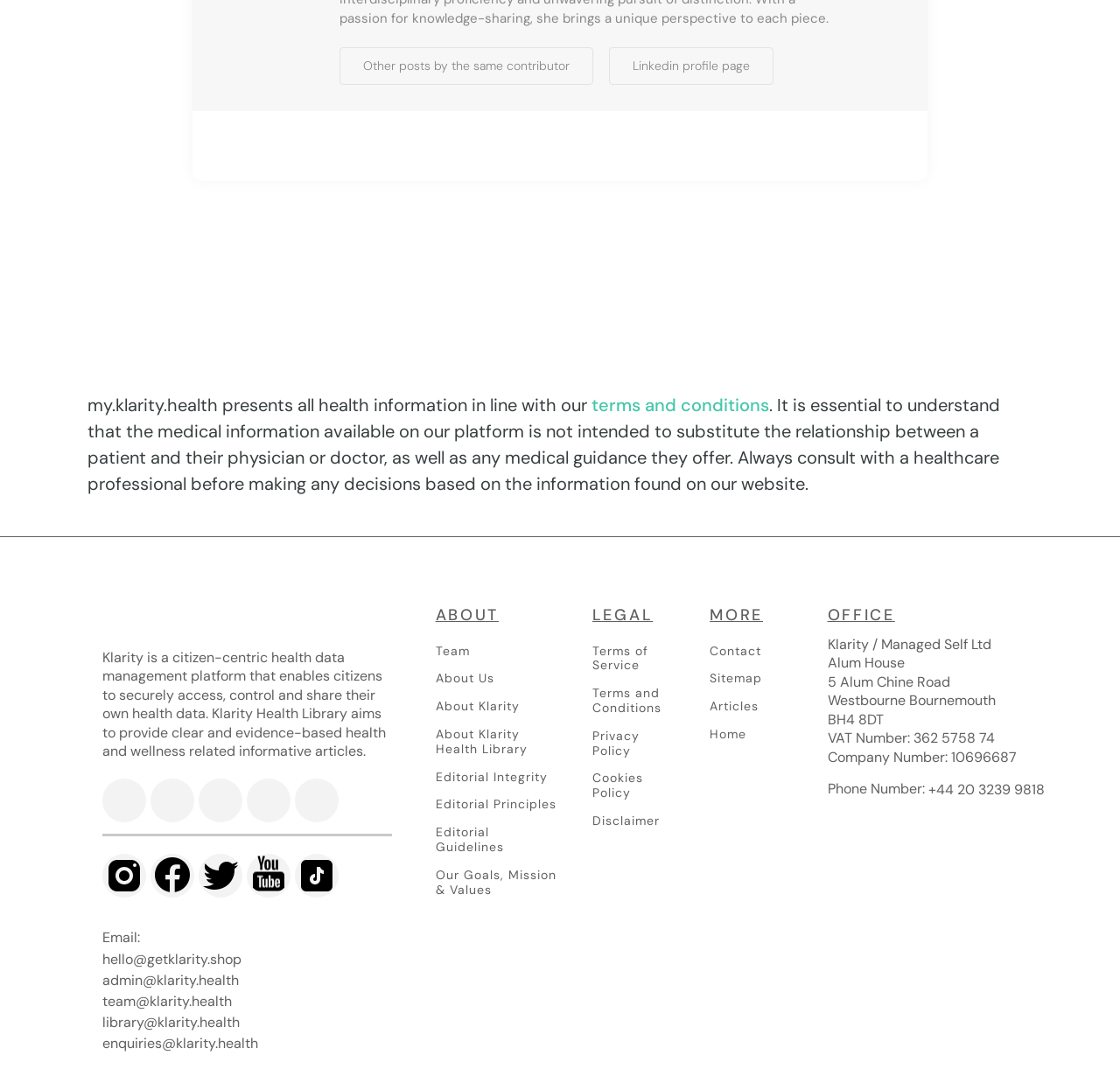Please mark the bounding box coordinates of the area that should be clicked to carry out the instruction: "Read about Saving Salmon from Roadway Runoff".

None